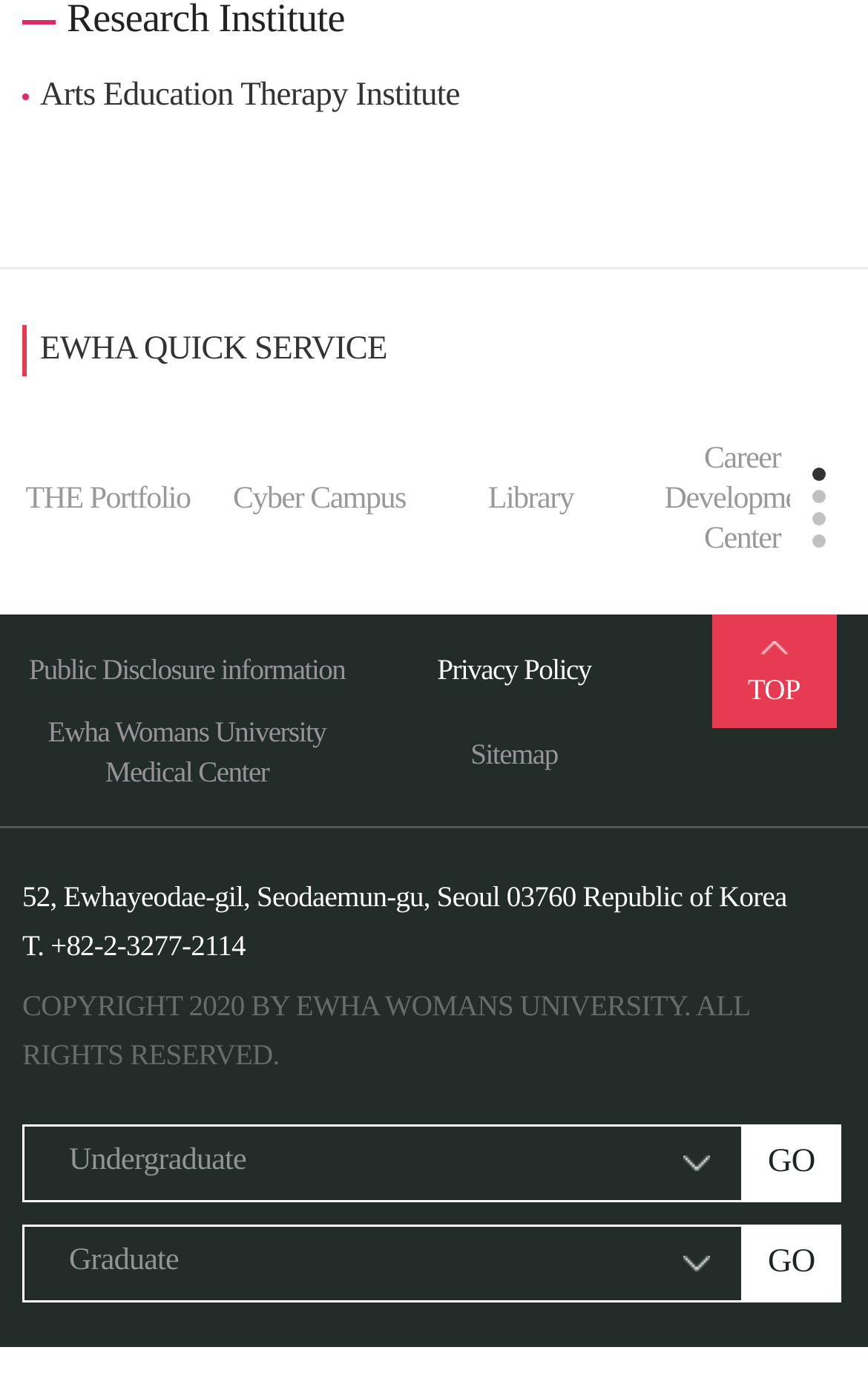Answer the question in a single word or phrase:
How many links are there in the 'EWHA QUICK SERVICE' section?

5